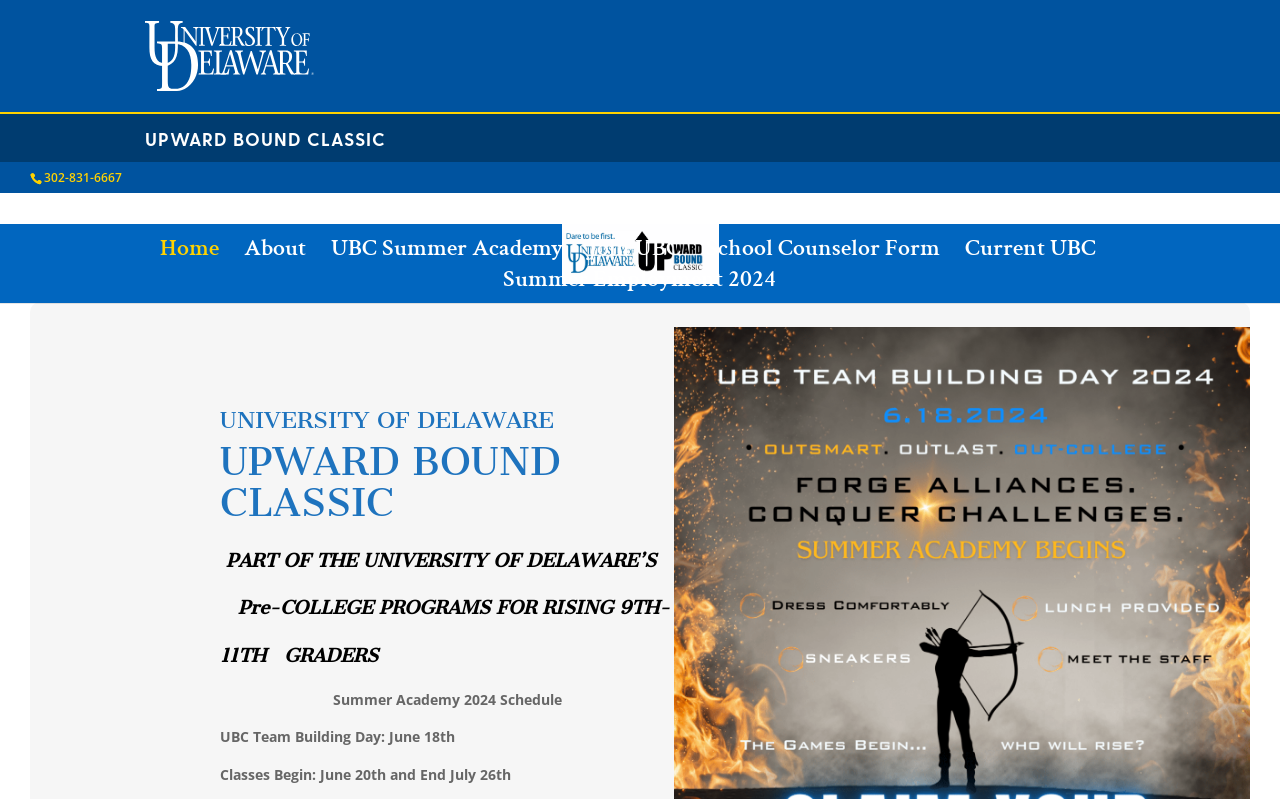What is the phone number on the webpage?
Please answer the question as detailed as possible.

I found the phone number by looking at the StaticText element with the bounding box coordinates [0.034, 0.212, 0.095, 0.233], which contains the text '302-831-6667'.